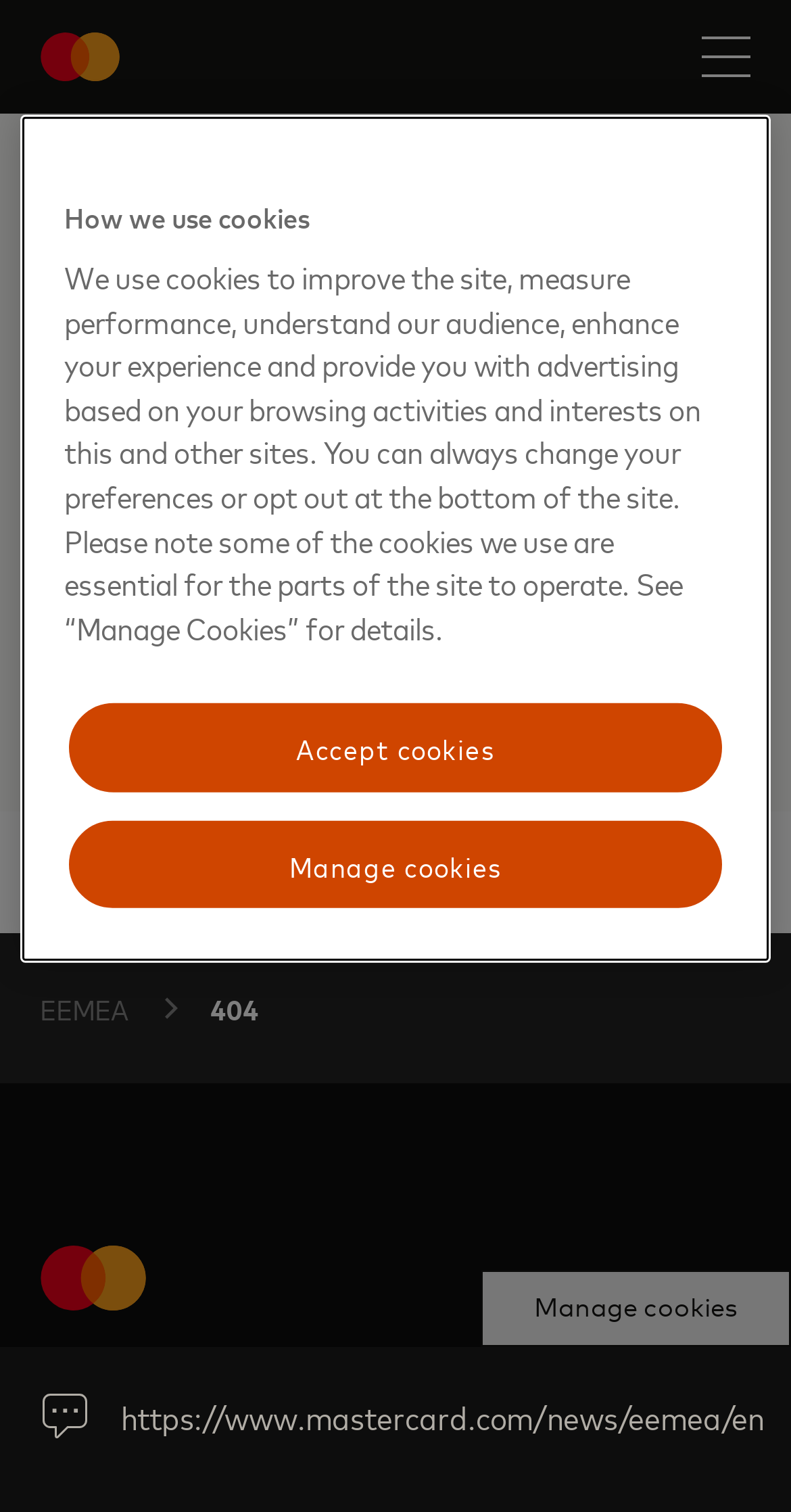Using the given element description, provide the bounding box coordinates (top-left x, top-left y, bottom-right x, bottom-right y) for the corresponding UI element in the screenshot: https://www.mastercard.com/news/eemea/en

[0.05, 0.92, 0.965, 0.953]